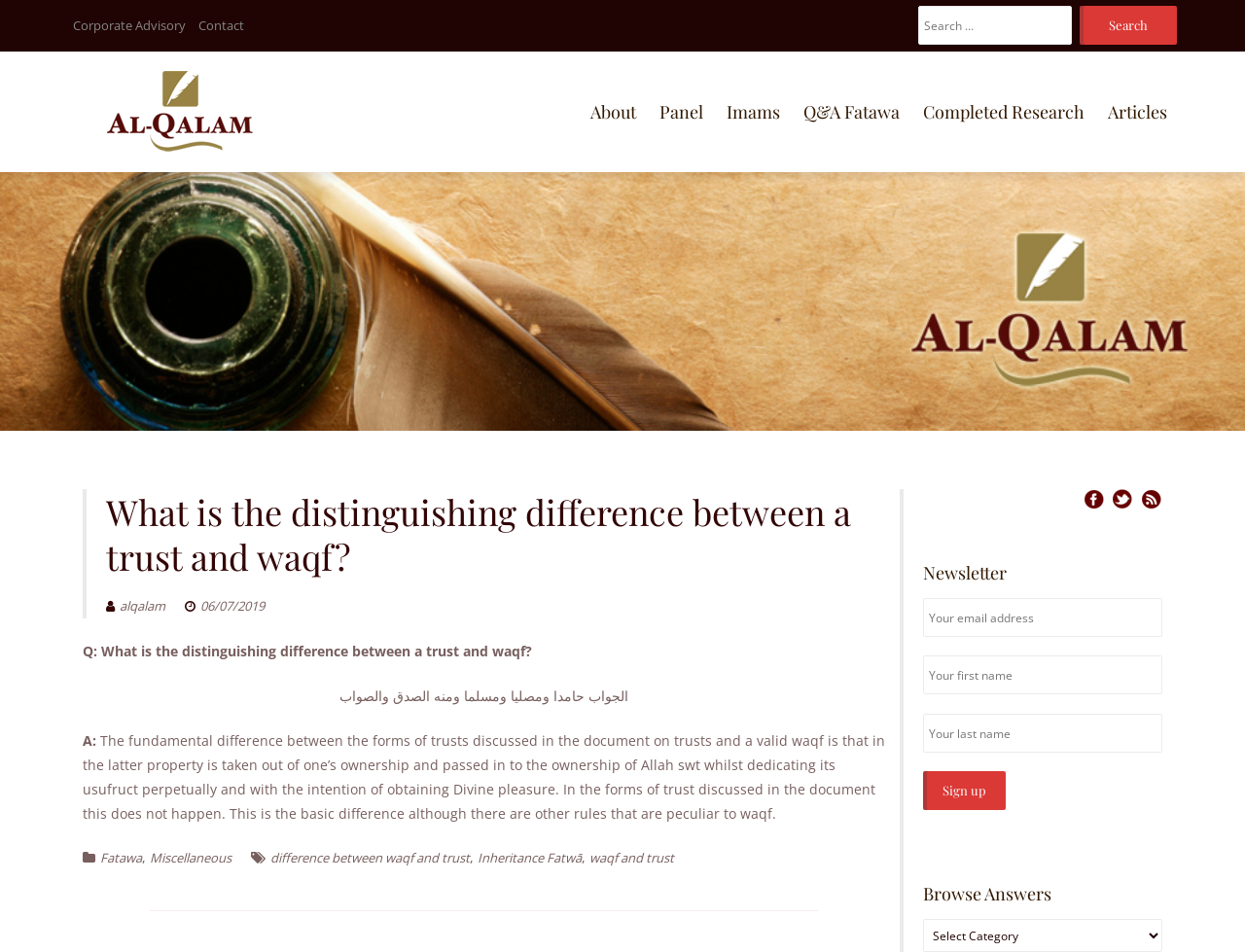What is the main topic of the article?
Based on the image, provide a one-word or brief-phrase response.

Trust and waqf